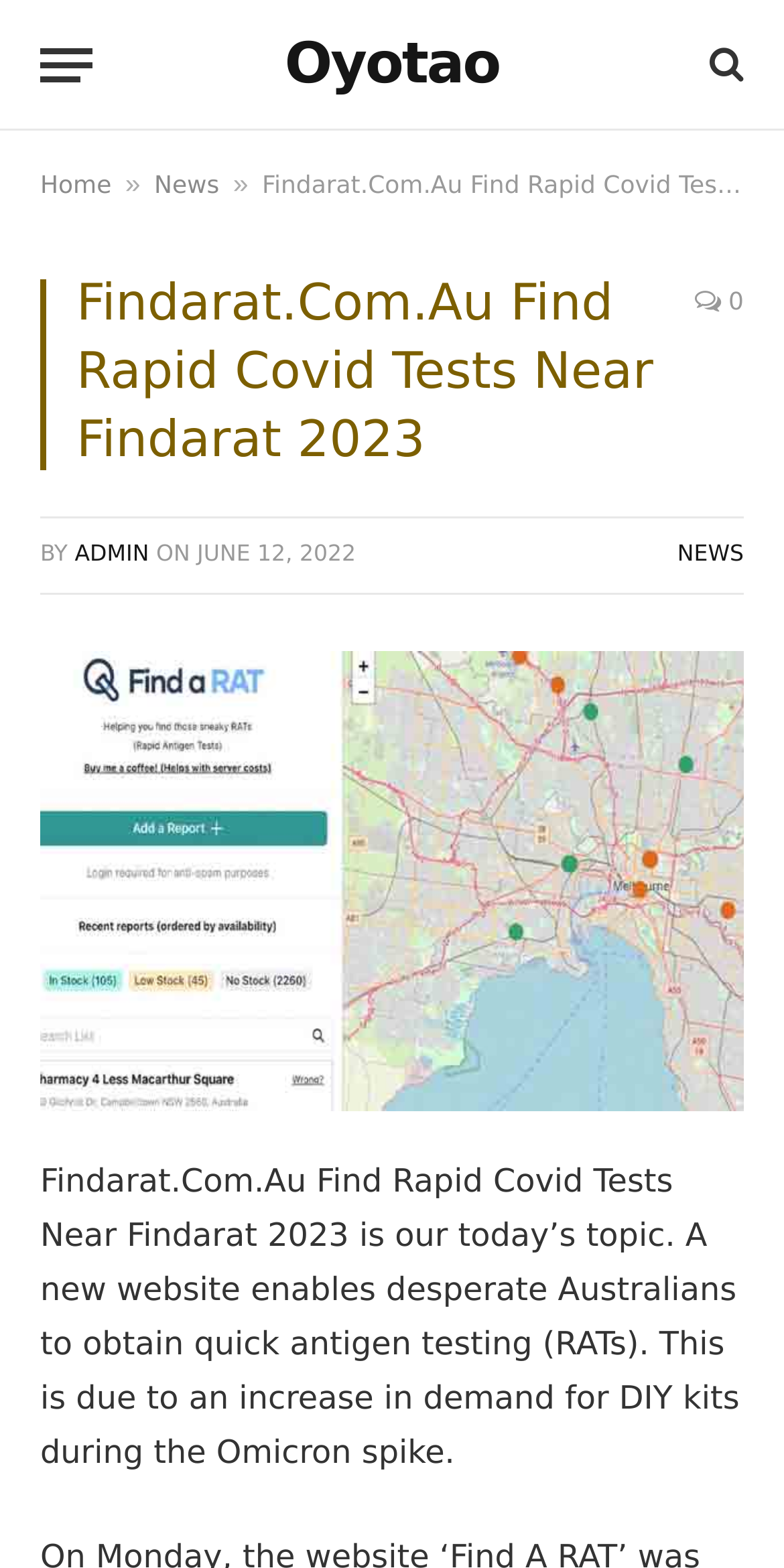Please identify the primary heading on the webpage and return its text.

Findarat.Com.Au Find Rapid Covid Tests Near Findarat 2023